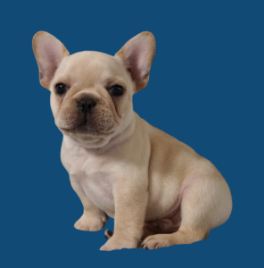Provide a comprehensive description of the image.

This adorable image features a young French Bulldog puppy, showcasing its characteristic bat-like ears and a charming, playful expression. The puppy is light tan in color, with a smooth coat that highlights its round face and expressive eyes. It sits confidently against a rich blue background, which contrasts beautifully with its fur, enhancing its cute features. The puppy's posture suggests a mix of curiosity and playfulness, making it an endearing representation of this beloved breed. French Bulldogs are known for their affectionate nature, making them wonderful companions for families and individuals alike.